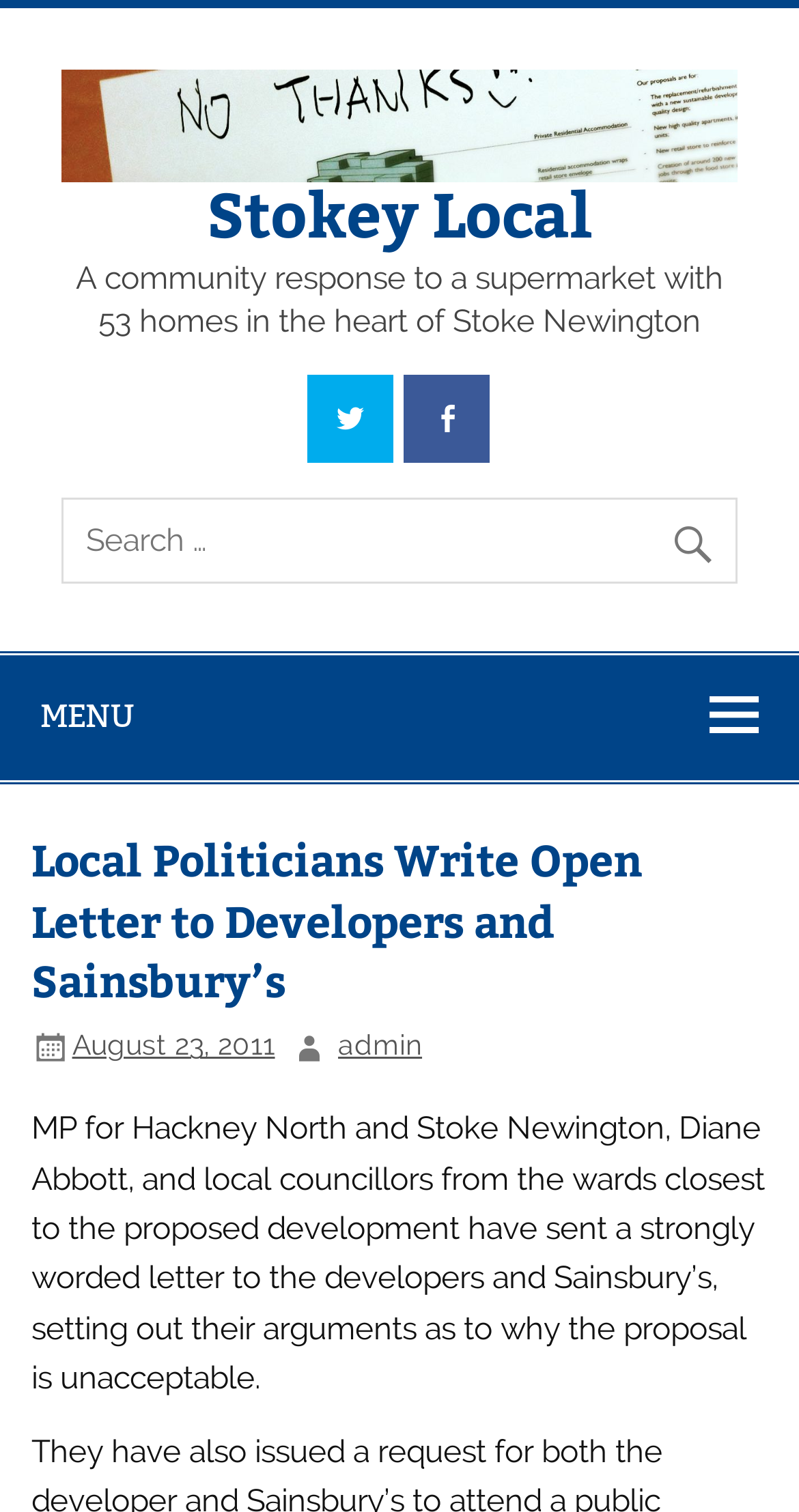How many social media links are there?
Please provide an in-depth and detailed response to the question.

There are two social media links located at the top of the webpage, represented by the icons '' and ''.